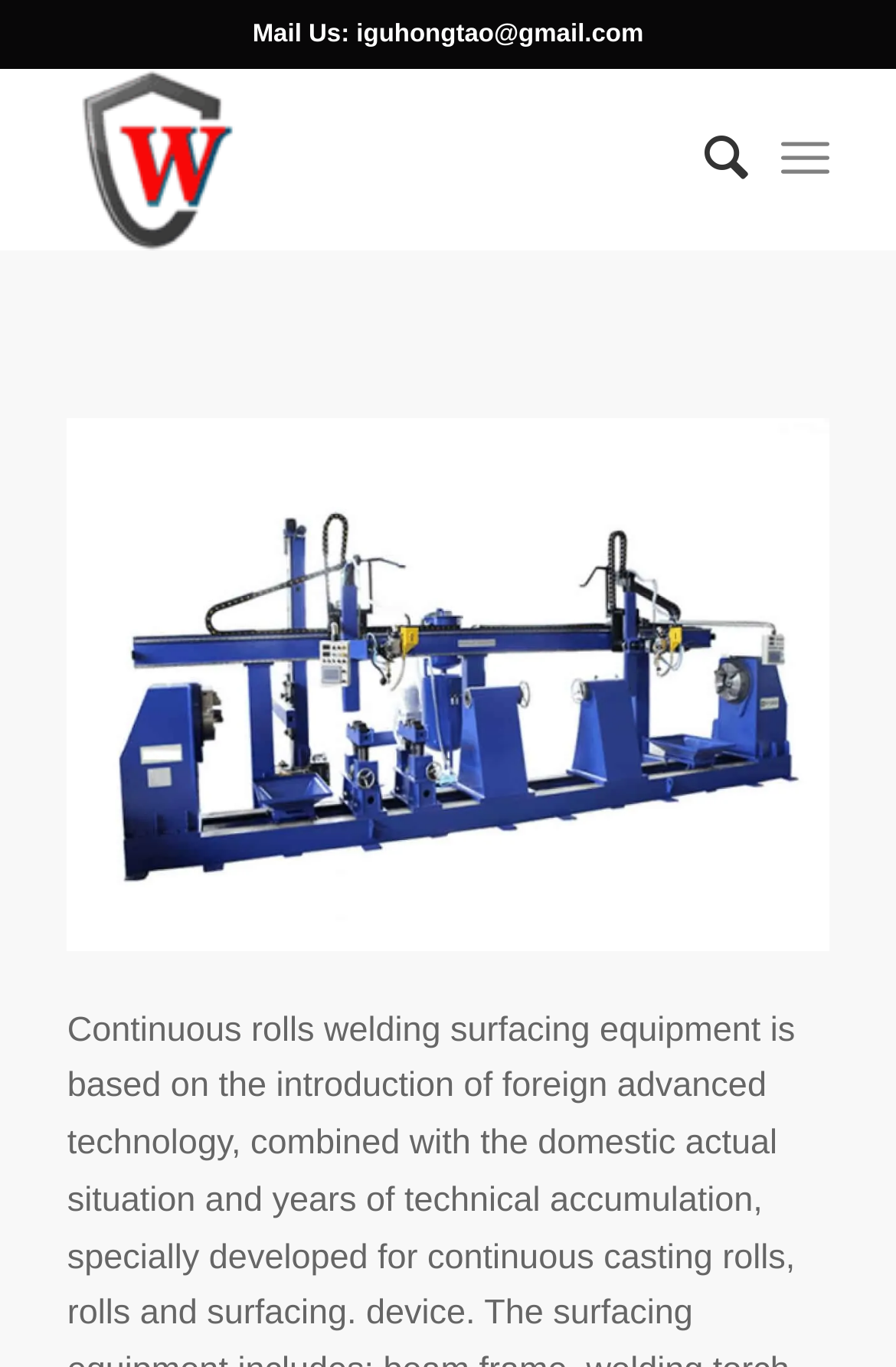Based on the provided description, "Menu Menu", find the bounding box of the corresponding UI element in the screenshot.

[0.871, 0.076, 0.925, 0.156]